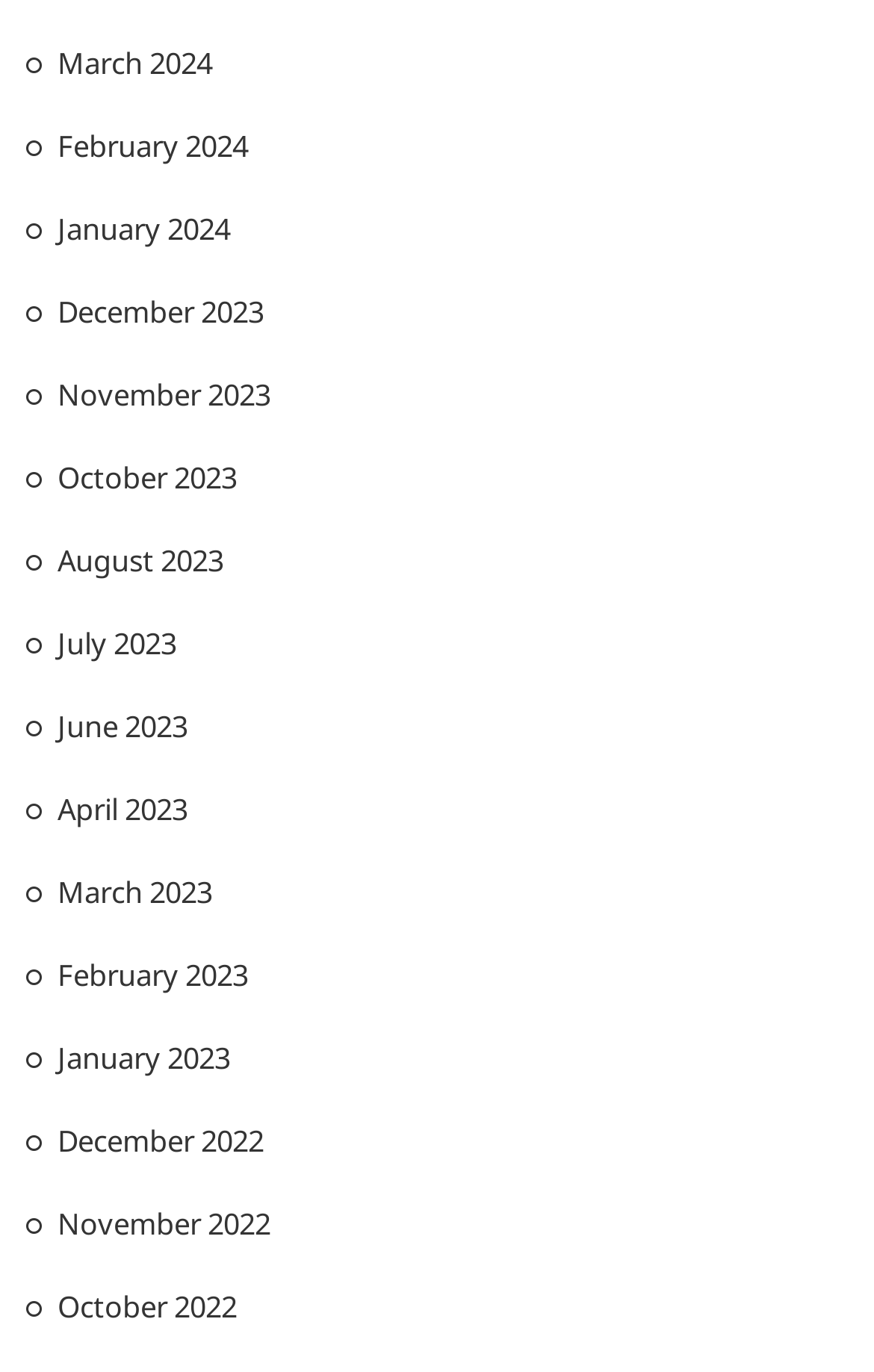Locate the bounding box coordinates of the clickable region necessary to complete the following instruction: "access December 2023". Provide the coordinates in the format of four float numbers between 0 and 1, i.e., [left, top, right, bottom].

[0.066, 0.212, 0.302, 0.241]